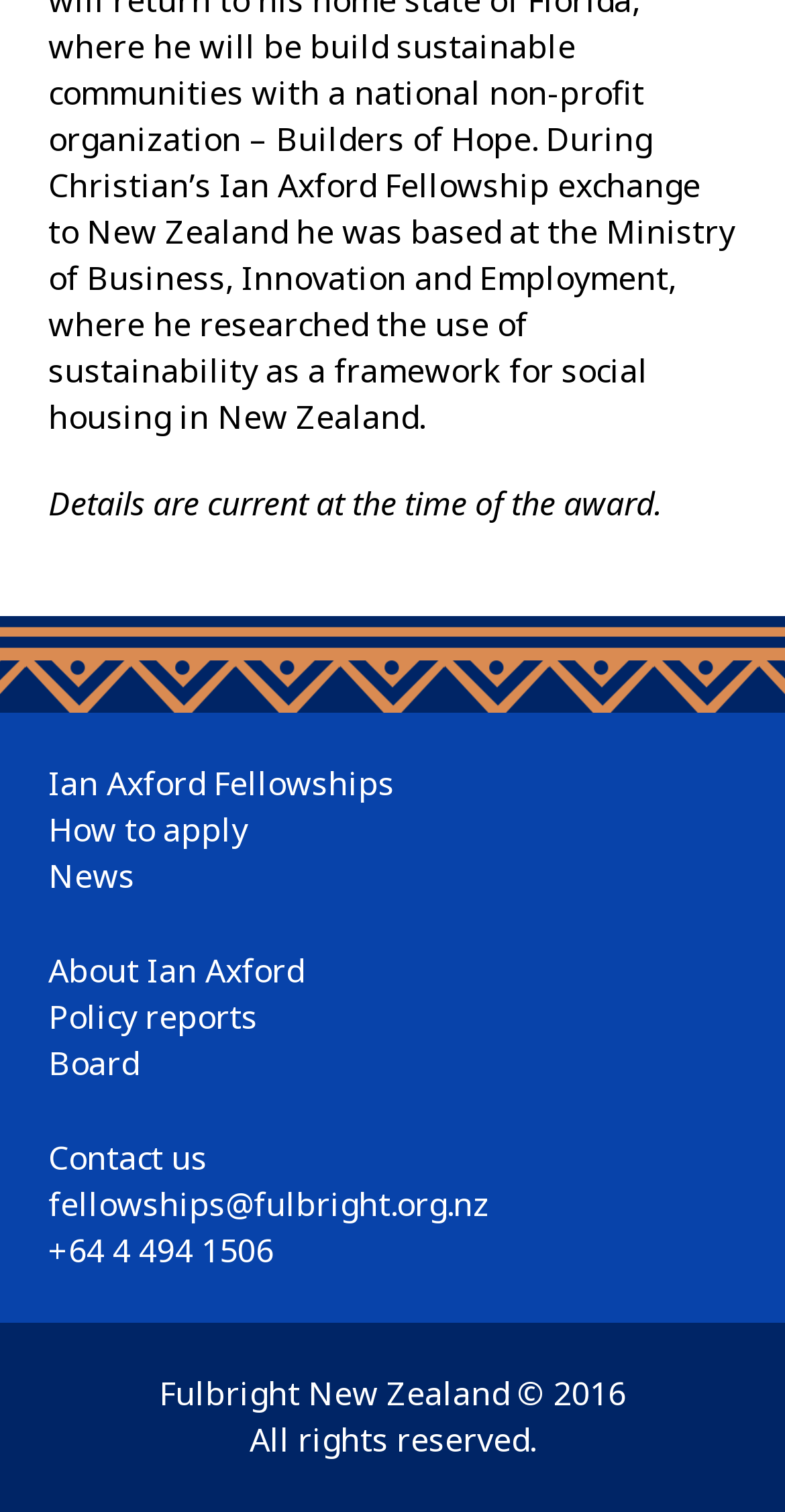Please determine the bounding box coordinates of the section I need to click to accomplish this instruction: "View shopping cart".

None